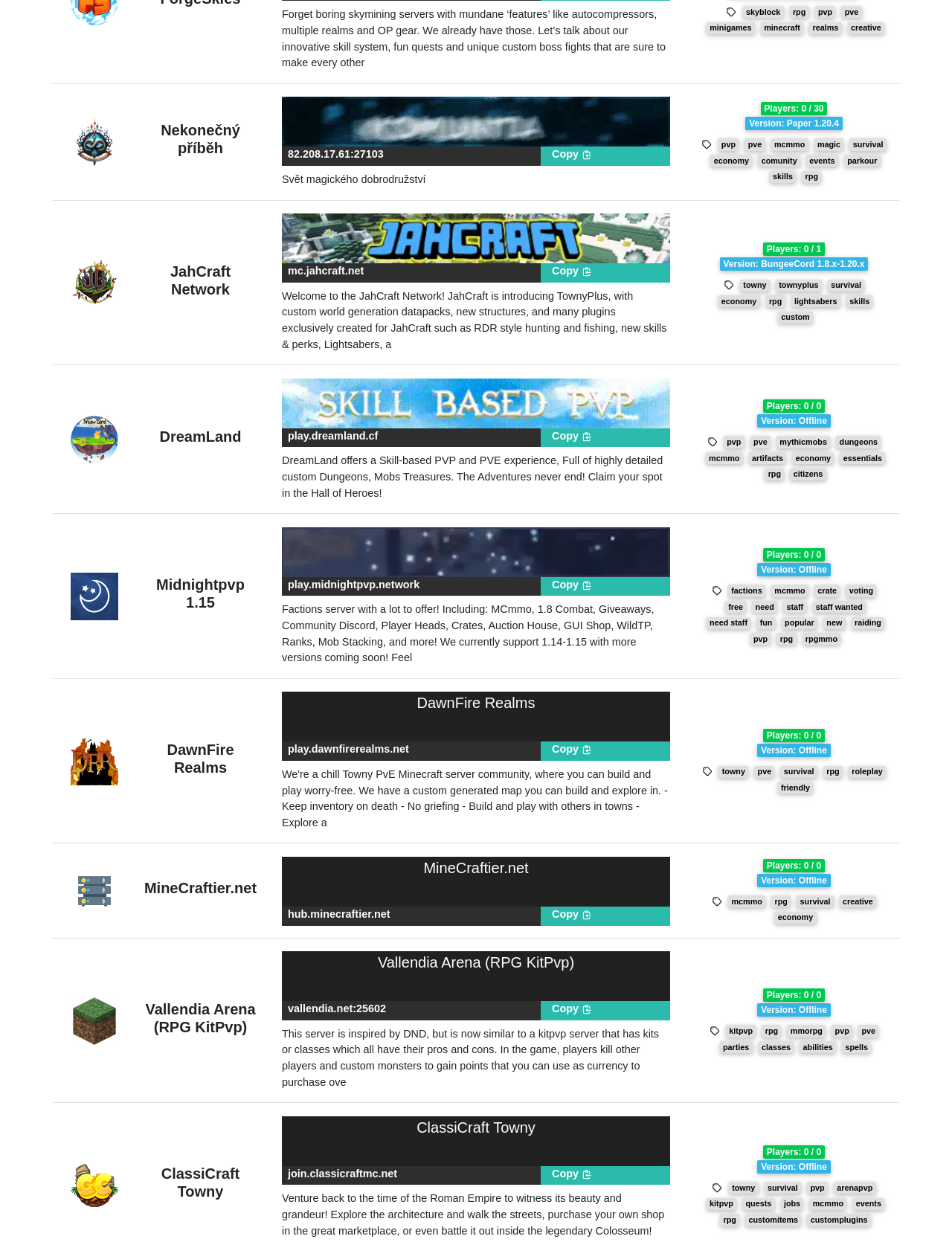Give the bounding box coordinates for the element described as: "DawnFire Realms".

[0.175, 0.597, 0.246, 0.624]